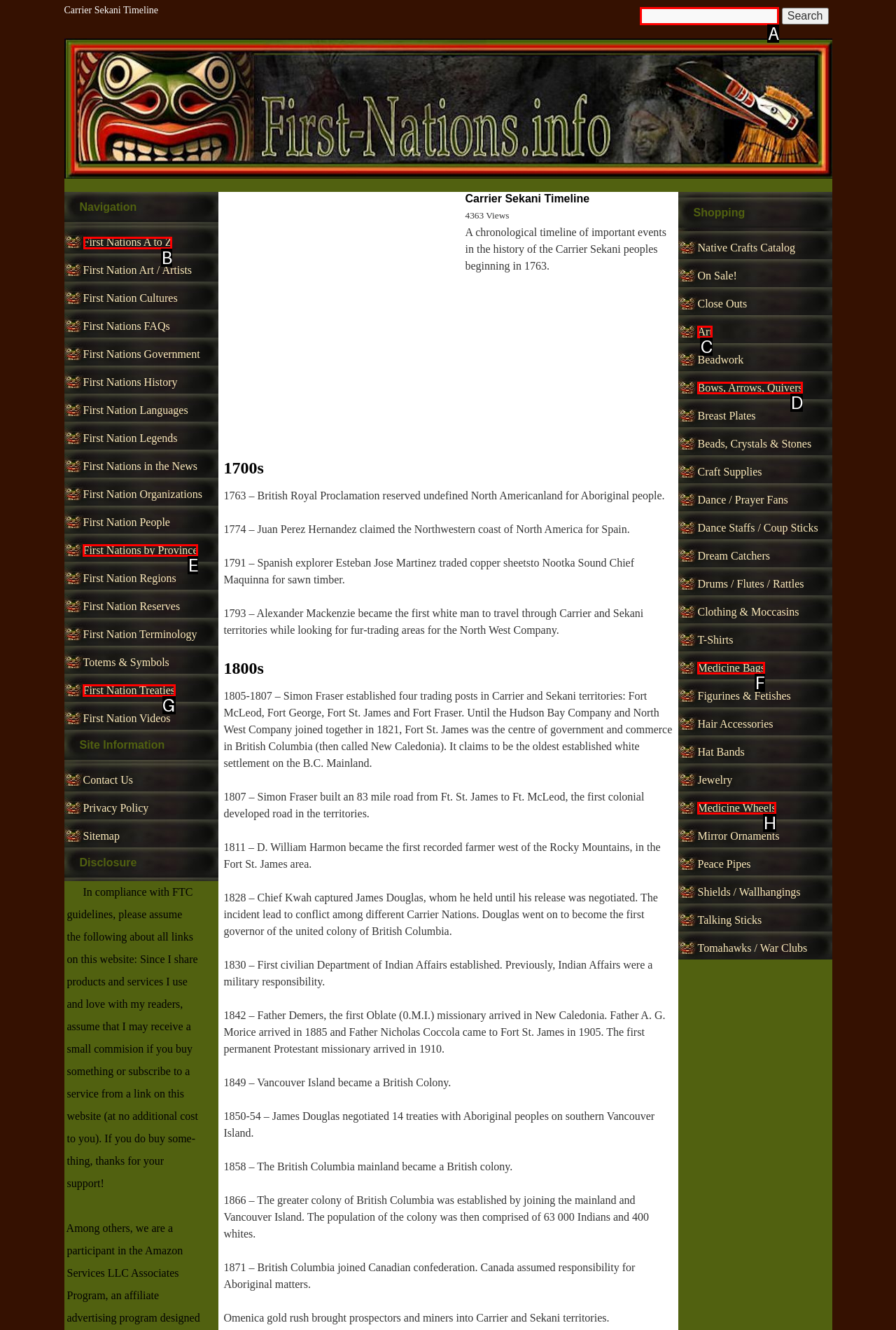For the instruction: Click on First Nations A to Z, which HTML element should be clicked?
Respond with the letter of the appropriate option from the choices given.

B